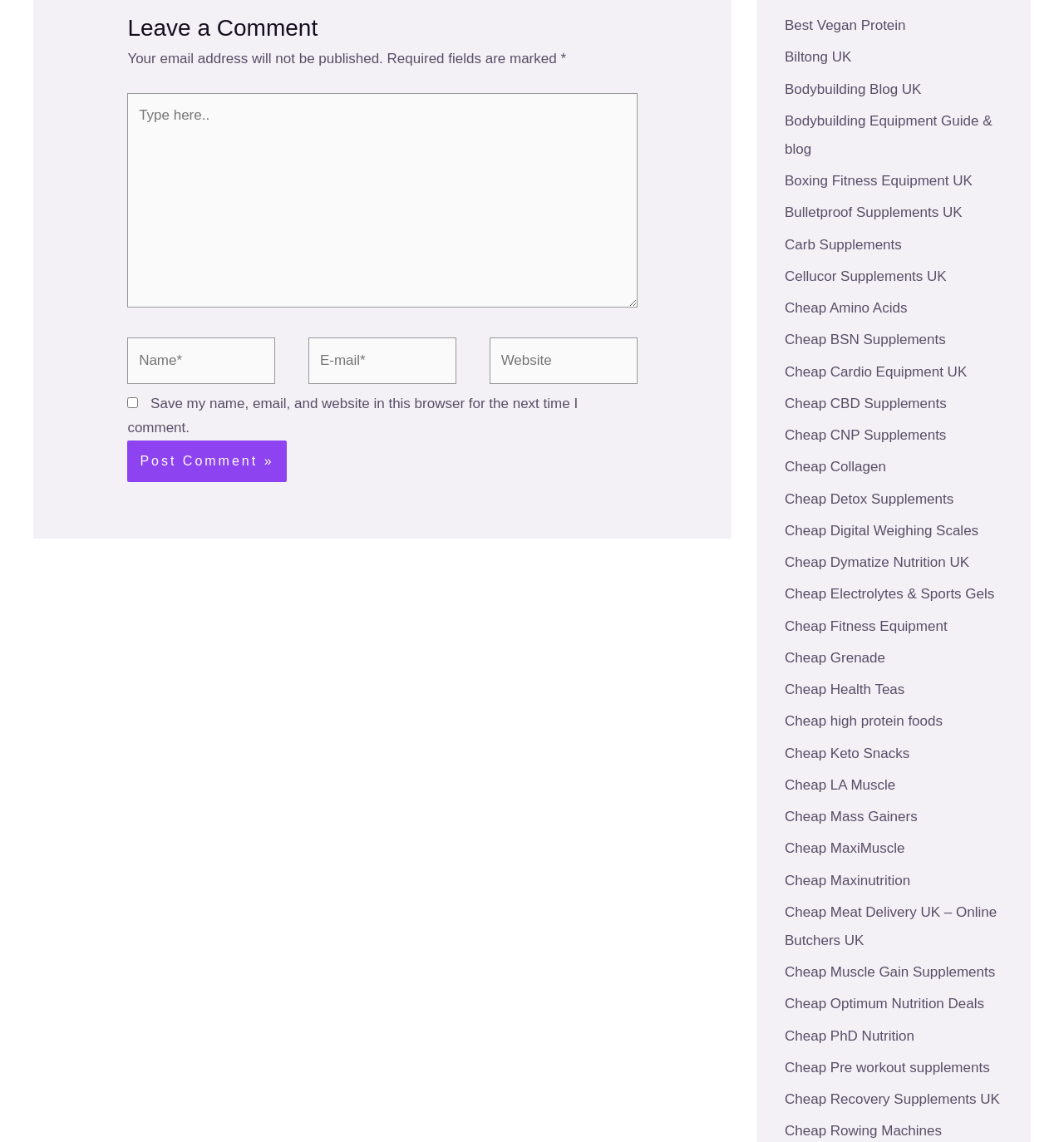Using the details from the image, please elaborate on the following question: What is the purpose of the checkbox?

The checkbox is located below the comment form and is labeled 'Save my name, email, and website in this browser for the next time I comment.' This suggests that its purpose is to save the user's comment information for future use.